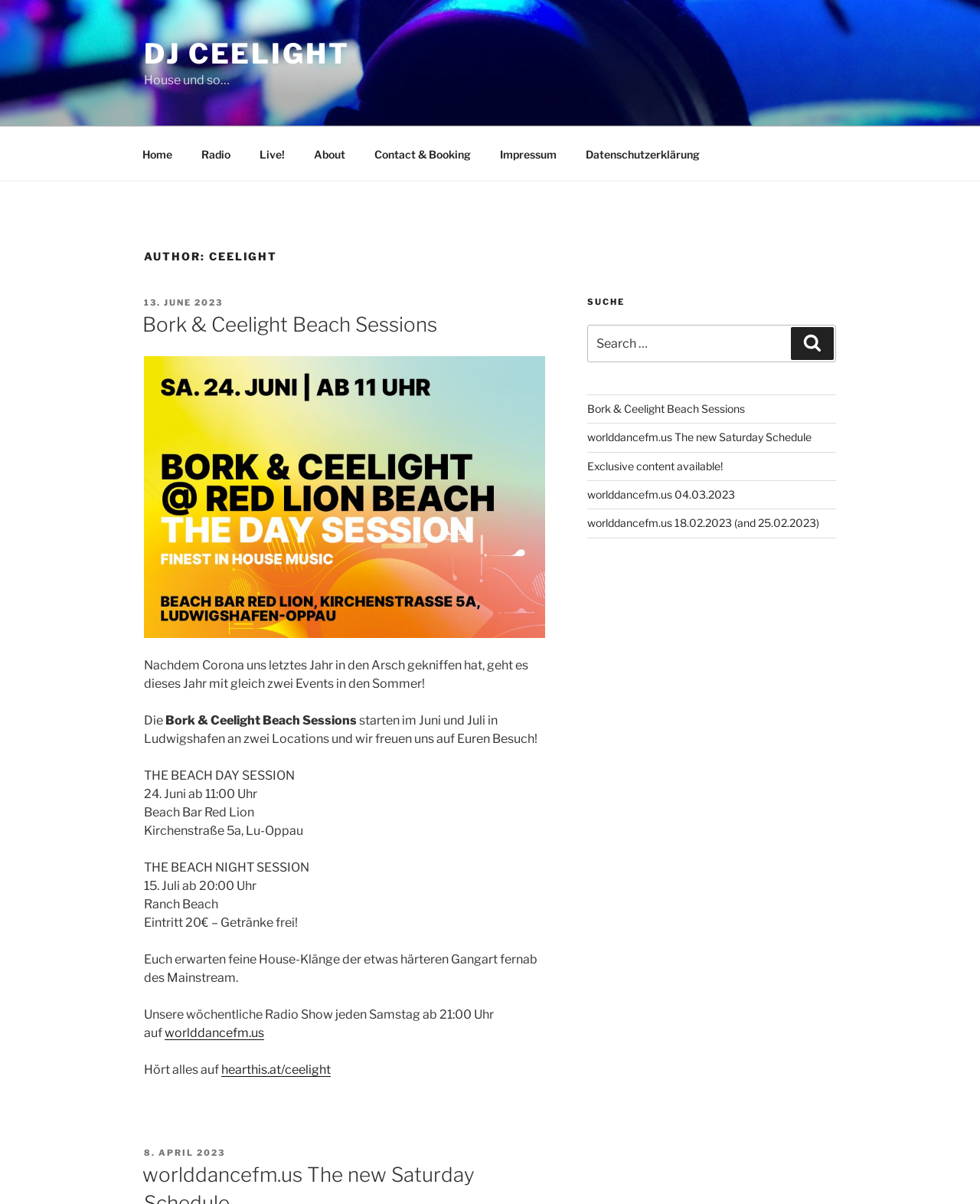Determine the bounding box coordinates of the clickable element to achieve the following action: 'Visit the 'Radio' page'. Provide the coordinates as four float values between 0 and 1, formatted as [left, top, right, bottom].

[0.191, 0.112, 0.248, 0.143]